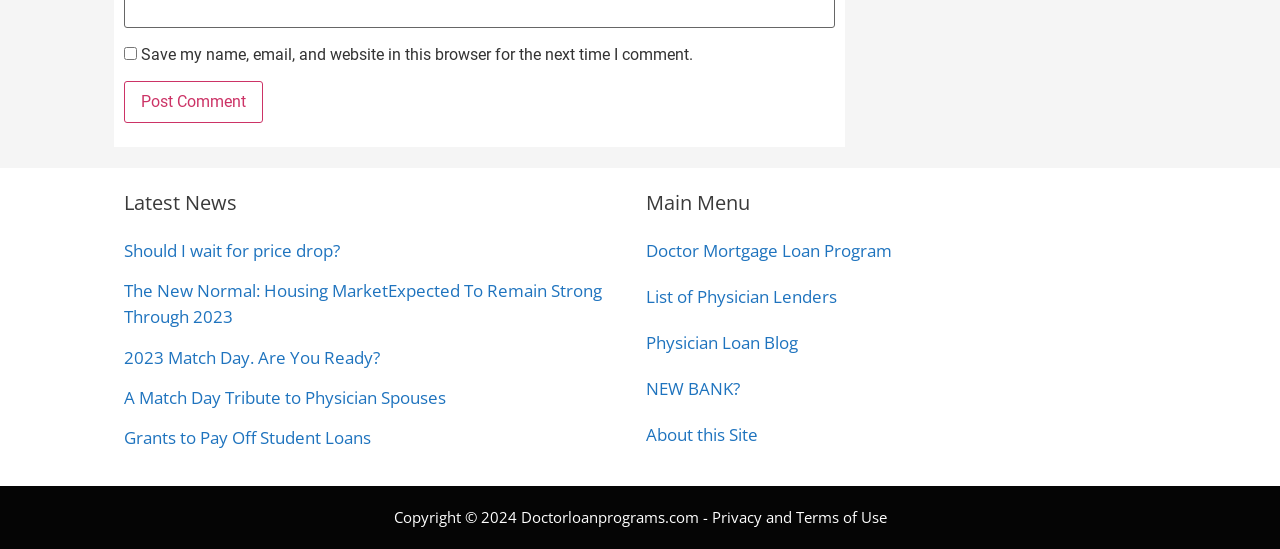What is the copyright year?
Answer the question with just one word or phrase using the image.

2024